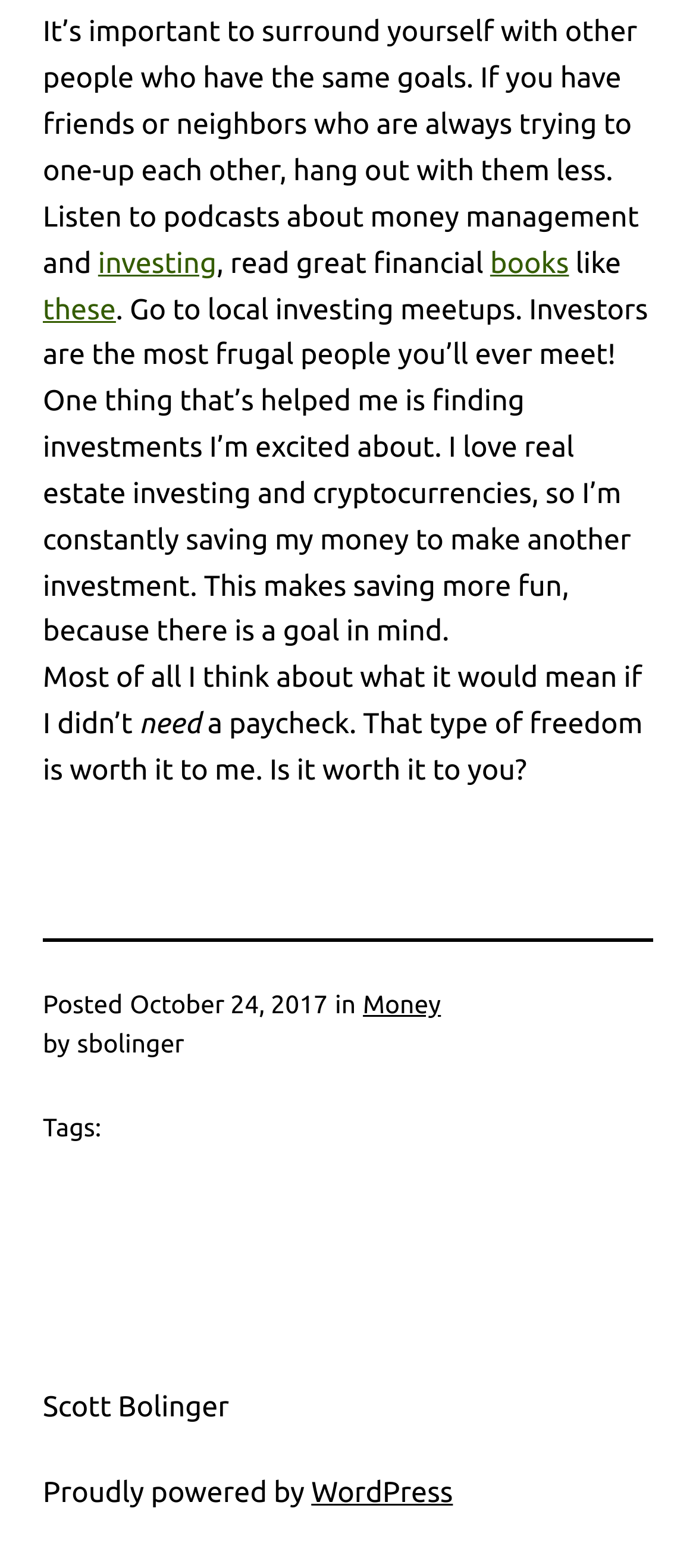Please determine the bounding box coordinates for the UI element described as: "Scott Bolinger".

[0.062, 0.888, 0.329, 0.908]